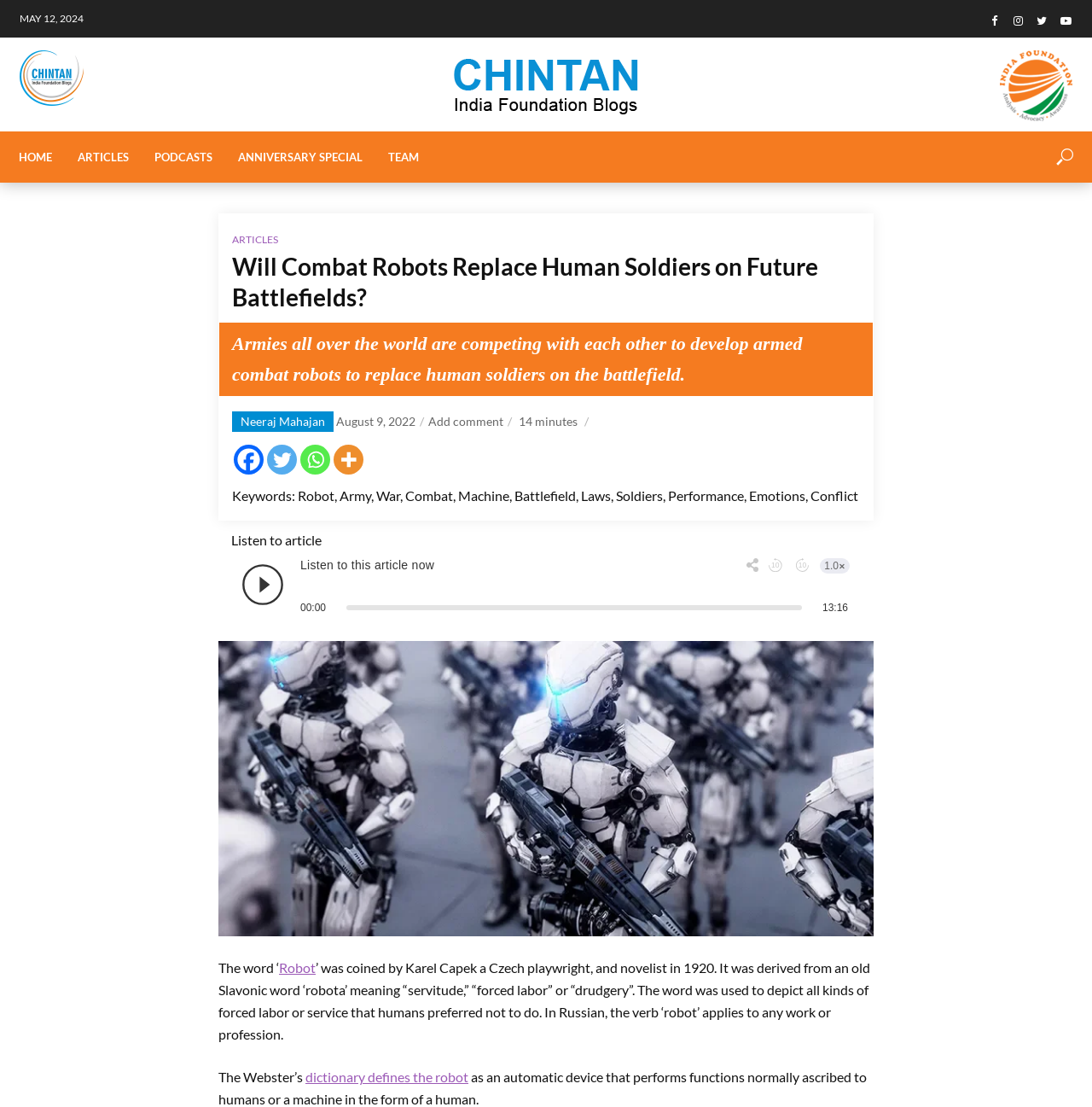What is the date of the article?
Can you offer a detailed and complete answer to this question?

I found the date of the article by looking at the static text element that says 'August 9, 2022' which is located below the article title and above the author's name.